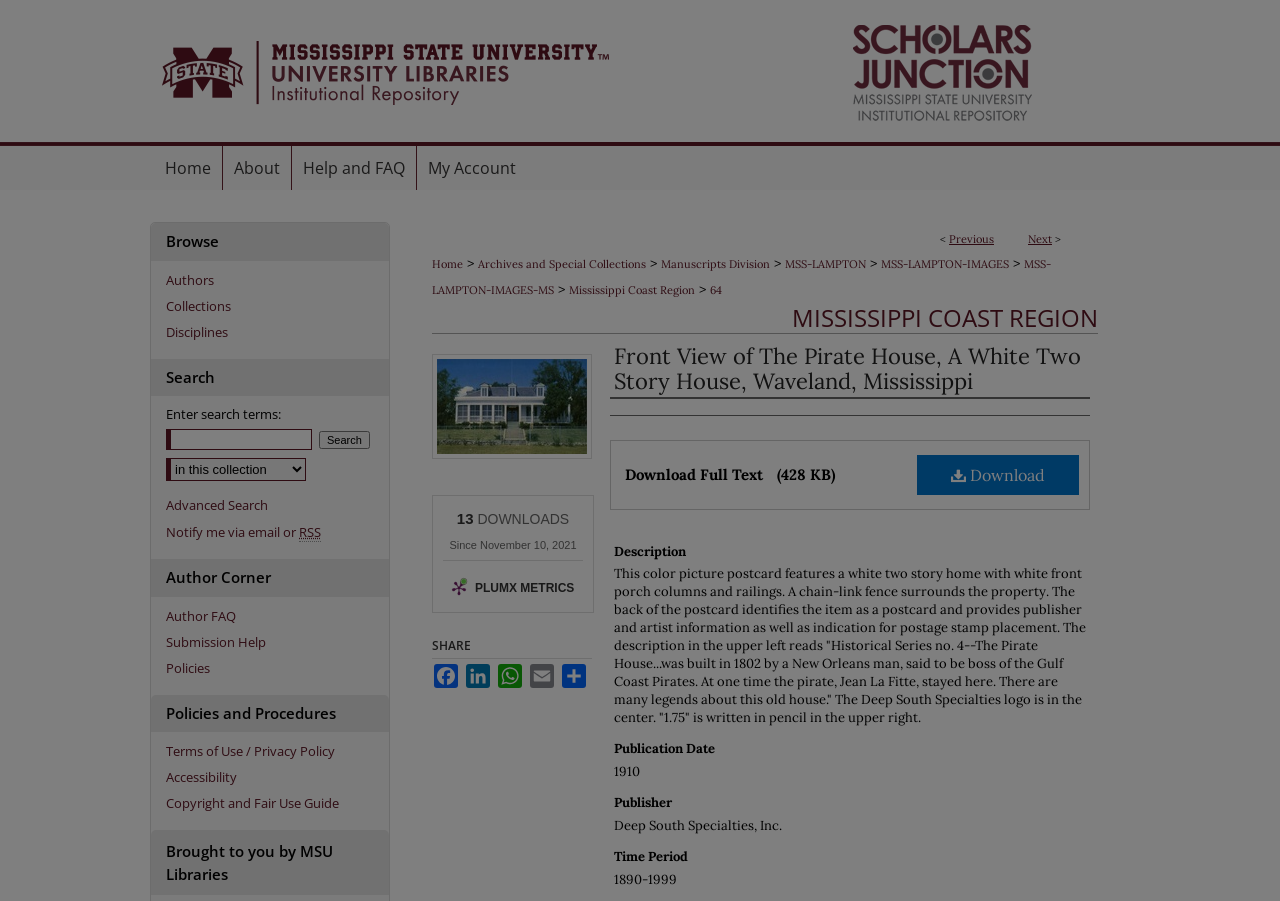What is the name of the house in the picture?
Answer with a single word or short phrase according to what you see in the image.

The Pirate House